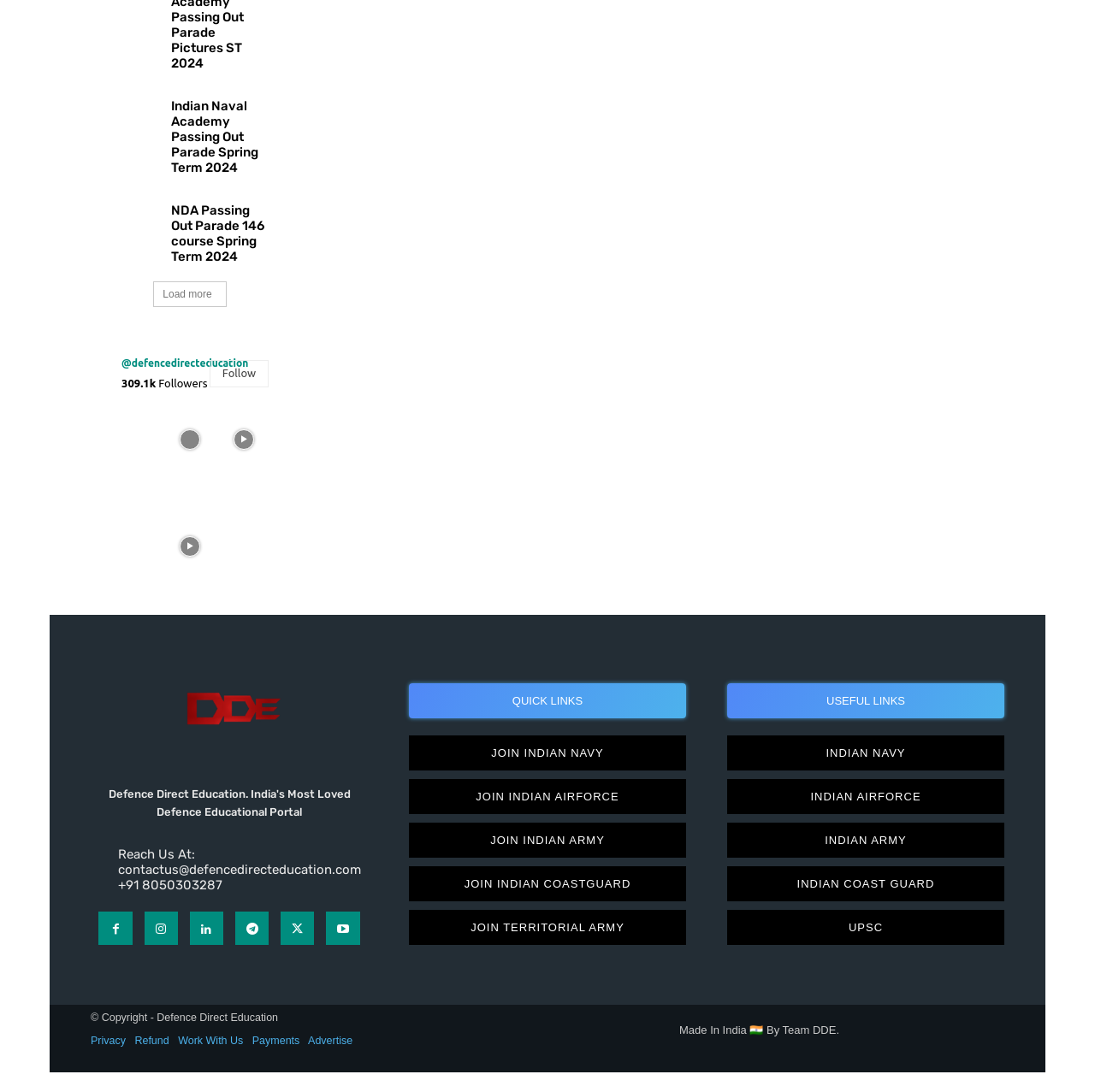Please identify the bounding box coordinates of the element that needs to be clicked to execute the following command: "Check the 'USEFUL LINKS' section". Provide the bounding box using four float numbers between 0 and 1, formatted as [left, top, right, bottom].

[0.664, 0.643, 0.917, 0.675]